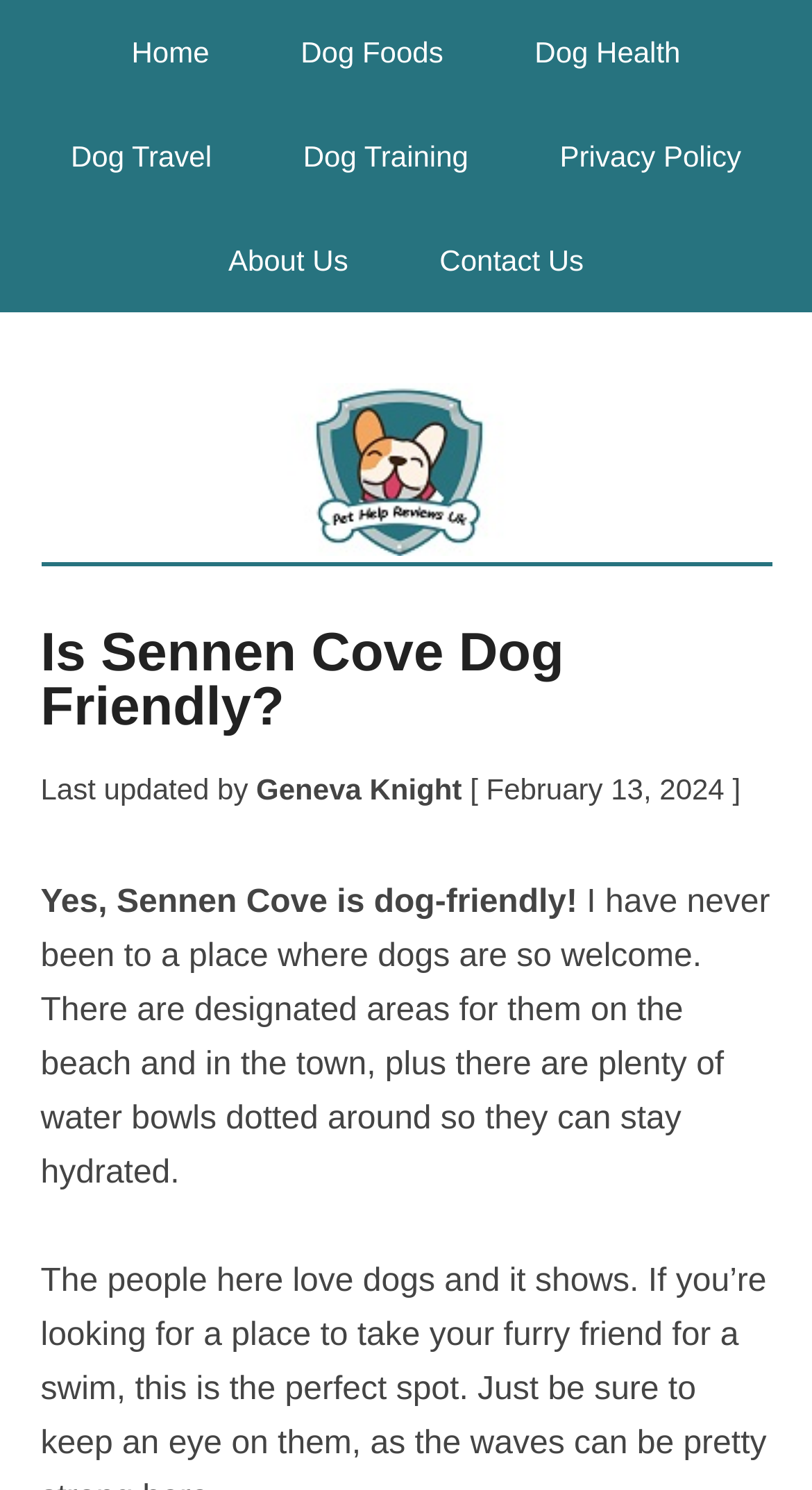Using the element description: "Home", determine the bounding box coordinates for the specified UI element. The coordinates should be four float numbers between 0 and 1, [left, top, right, bottom].

[0.111, 0.0, 0.309, 0.07]